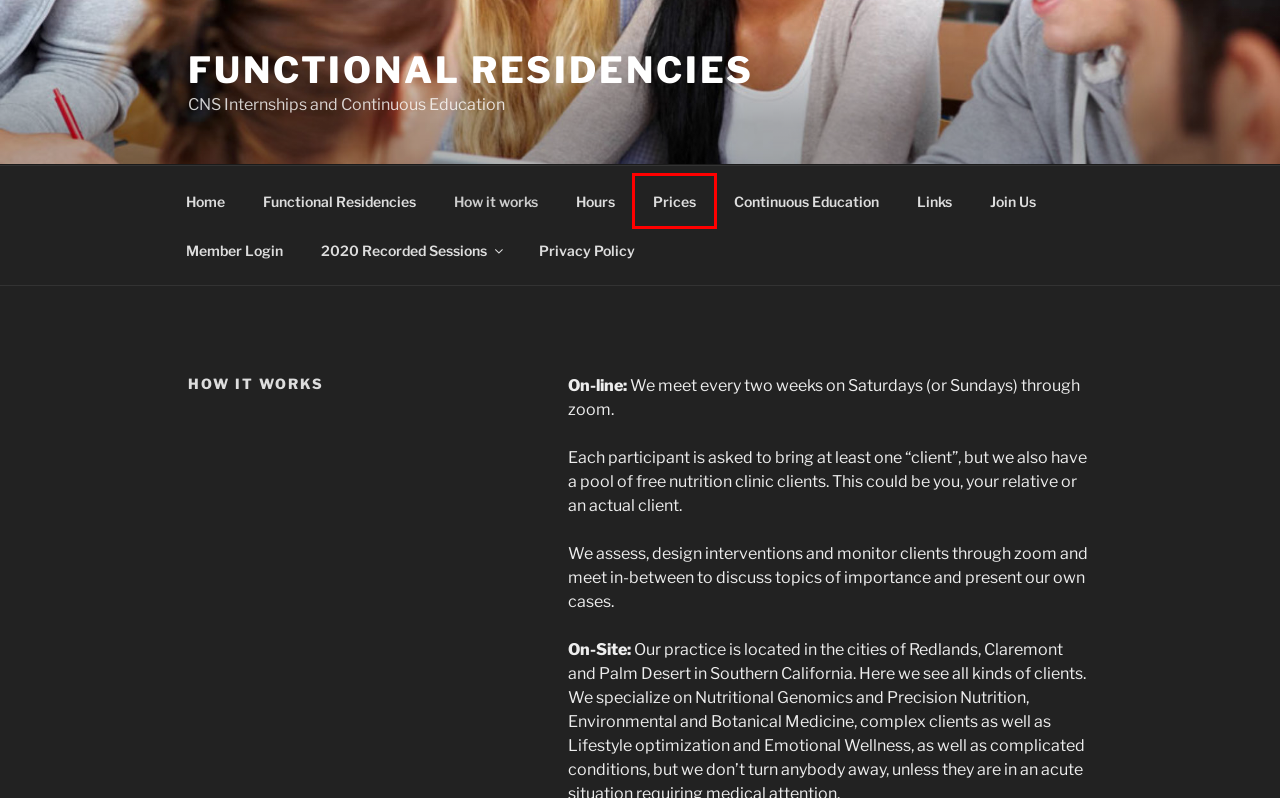You are provided with a screenshot of a webpage that includes a red rectangle bounding box. Please choose the most appropriate webpage description that matches the new webpage after clicking the element within the red bounding box. Here are the candidates:
A. Links – Functional Residencies
B. Member Login – Functional Residencies
C. Continuous Education – Functional Residencies
D. Prices – Functional Residencies
E. 2020 Recorded Sessions – Functional Residencies
F. Join Us – Functional Residencies
G. Privacy Policy – Functional Residencies
H. Functional Residencies – Functional Residencies

D